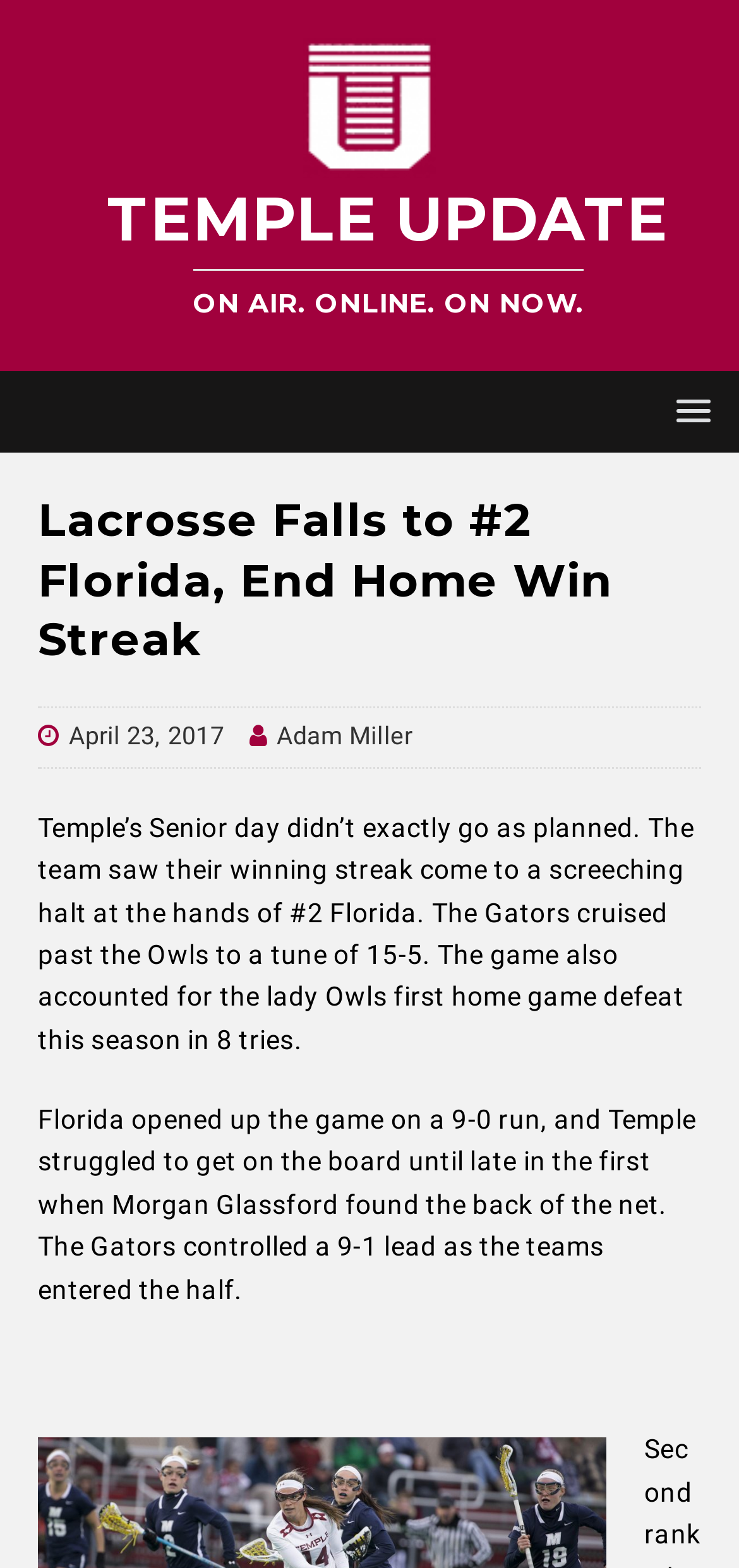Please give a succinct answer using a single word or phrase:
Who is the author of the article?

Adam Miller